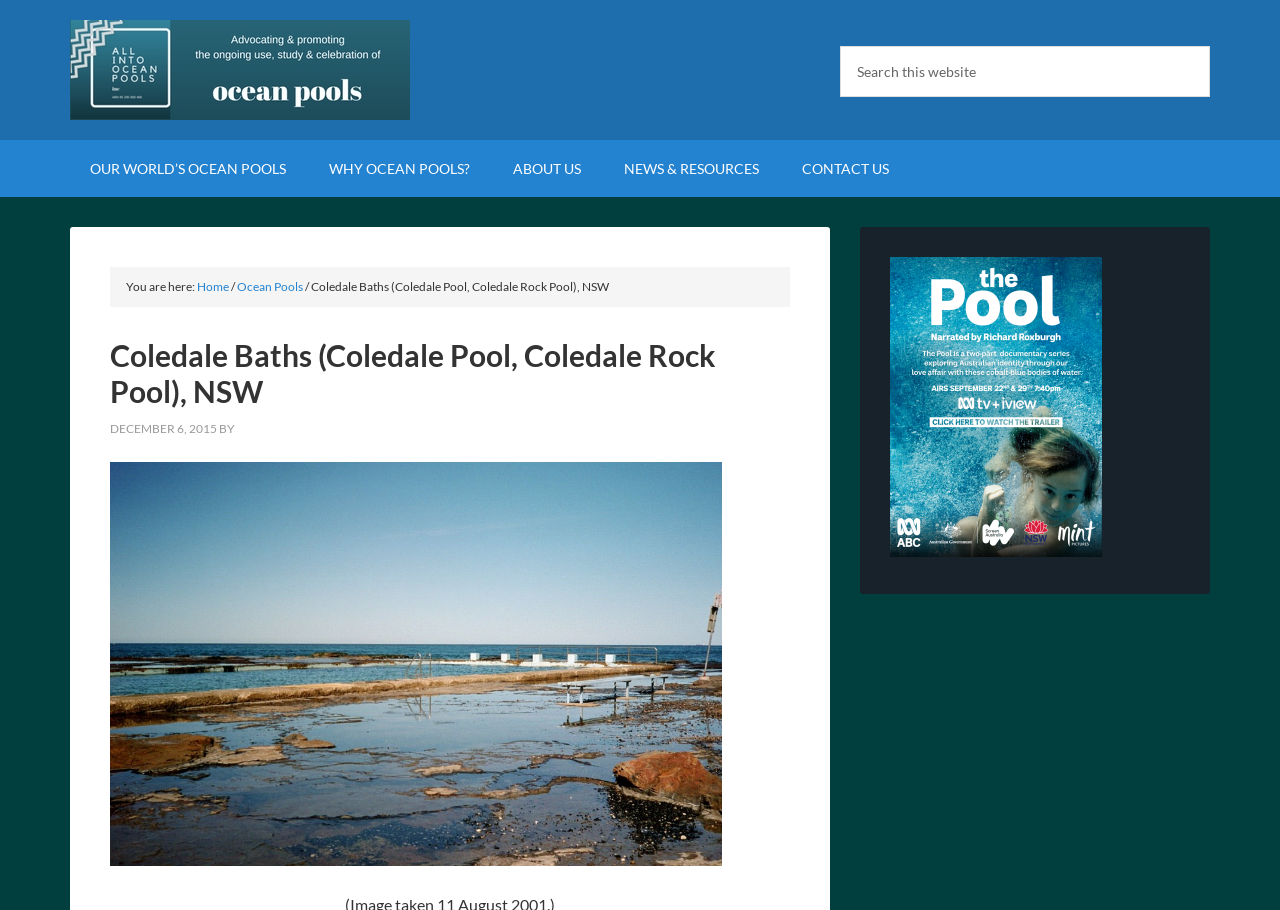Locate the bounding box coordinates of the element that should be clicked to execute the following instruction: "Go to OUR WORLD’S OCEAN POOLS".

[0.055, 0.154, 0.239, 0.216]